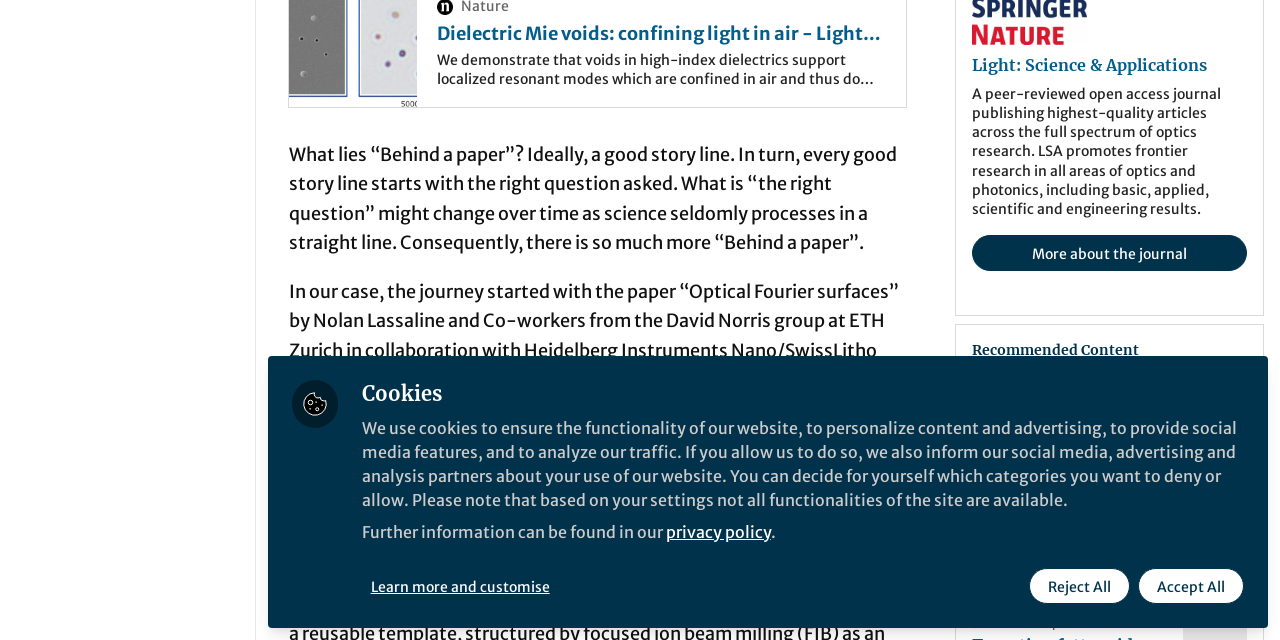Locate the UI element described by Nature 582, 506 (2020) in the provided webpage screenshot. Return the bounding box coordinates in the format (top-left x, top-left y, bottom-right x, bottom-right y), ensuring all values are between 0 and 1.

[0.231, 0.575, 0.39, 0.611]